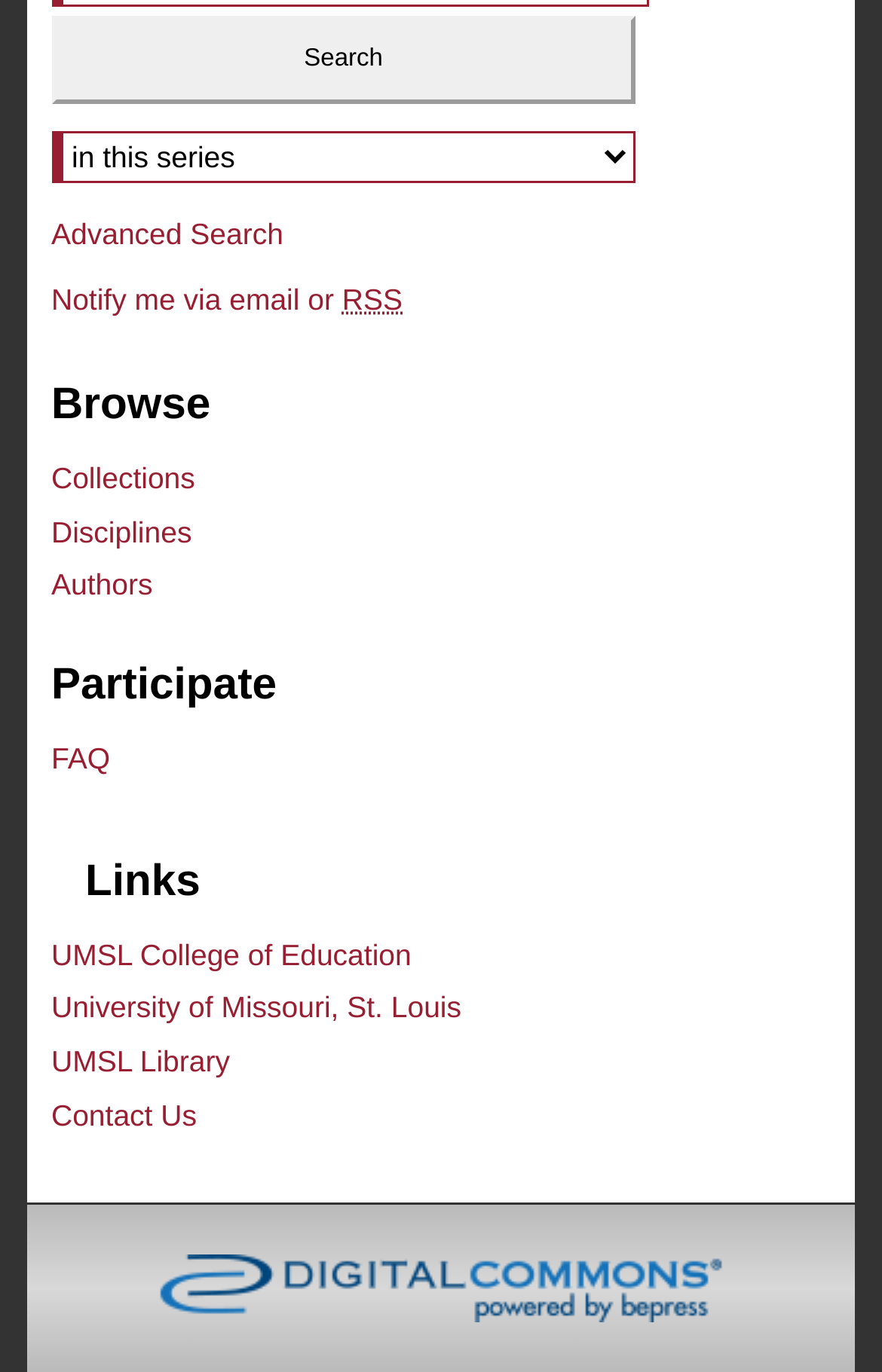Please locate the bounding box coordinates of the element's region that needs to be clicked to follow the instruction: "View FAQs". The bounding box coordinates should be provided as four float numbers between 0 and 1, i.e., [left, top, right, bottom].

[0.058, 0.379, 0.942, 0.405]